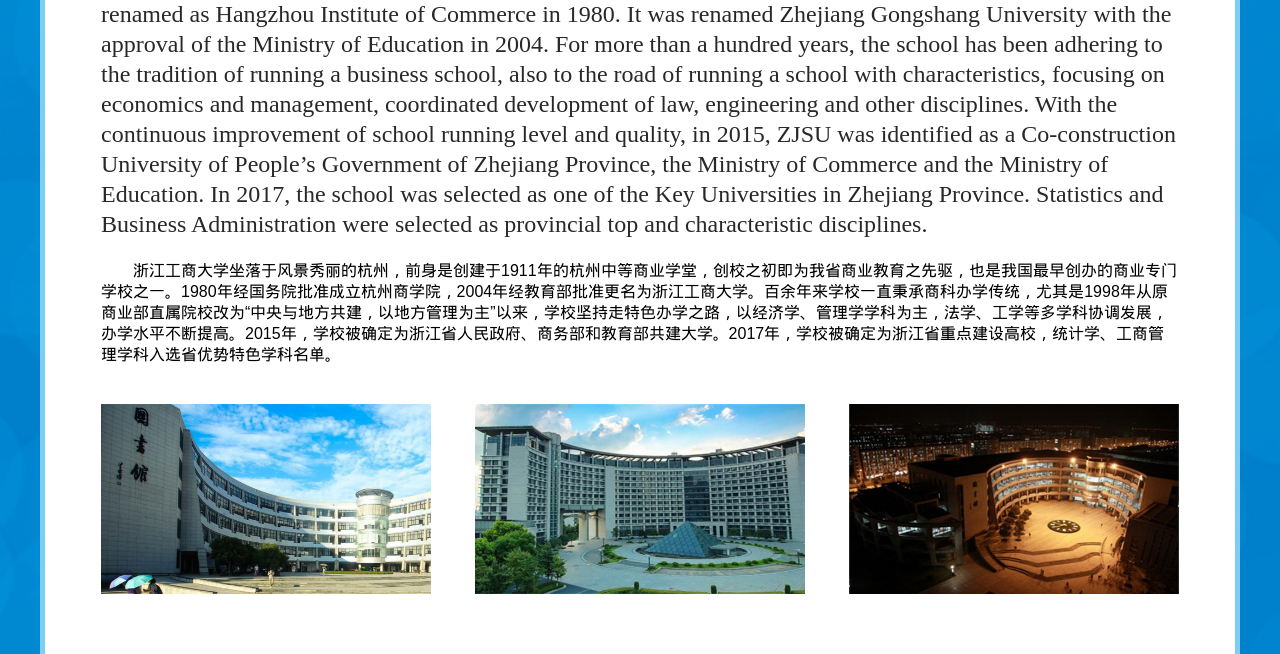Find the bounding box coordinates for the HTML element described in this sentence: "Sitemap". Provide the coordinates as four float numbers between 0 and 1, in the format [left, top, right, bottom].

None